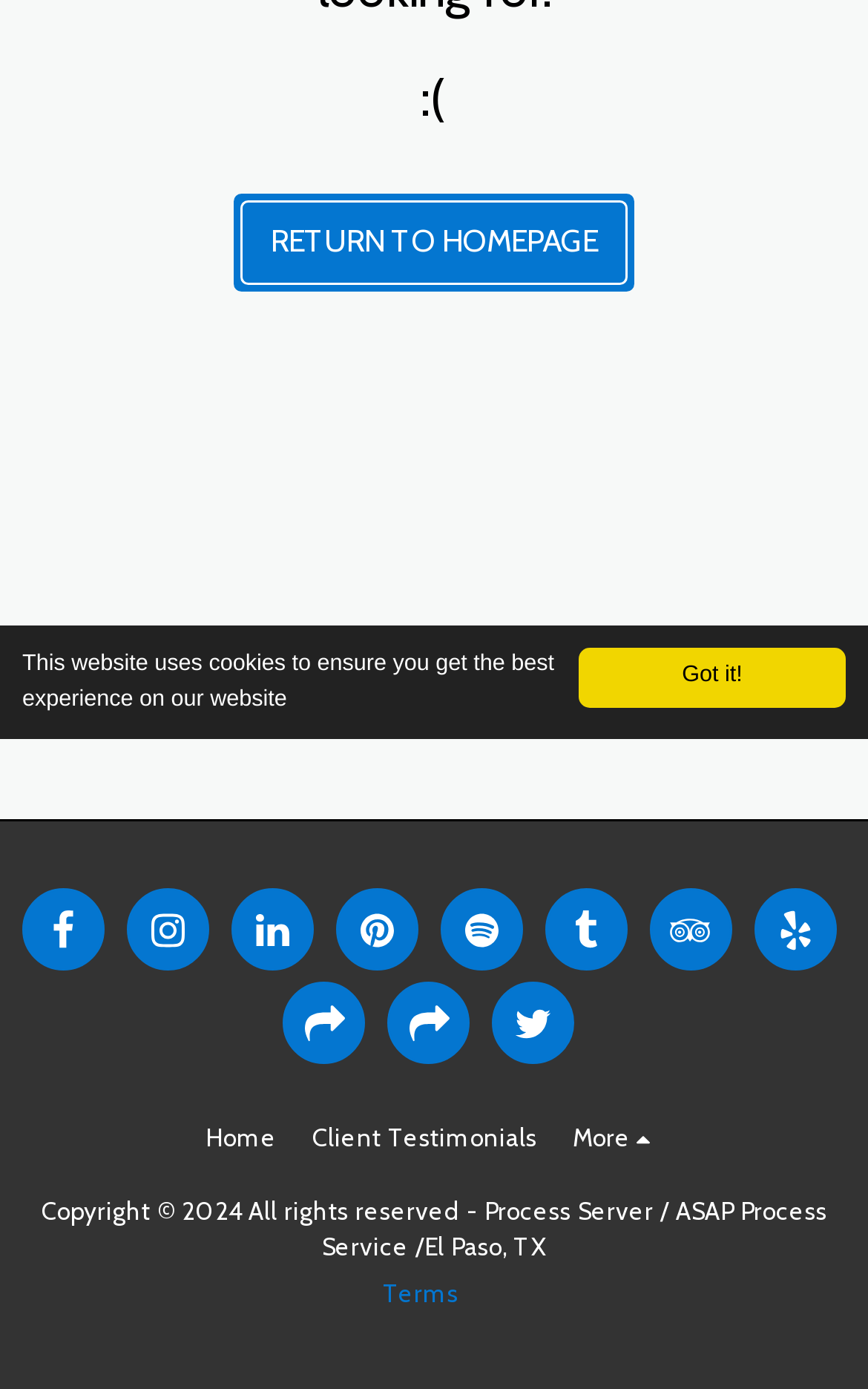Determine the bounding box for the UI element that matches this description: "Client Testimonials".

[0.36, 0.802, 0.619, 0.834]